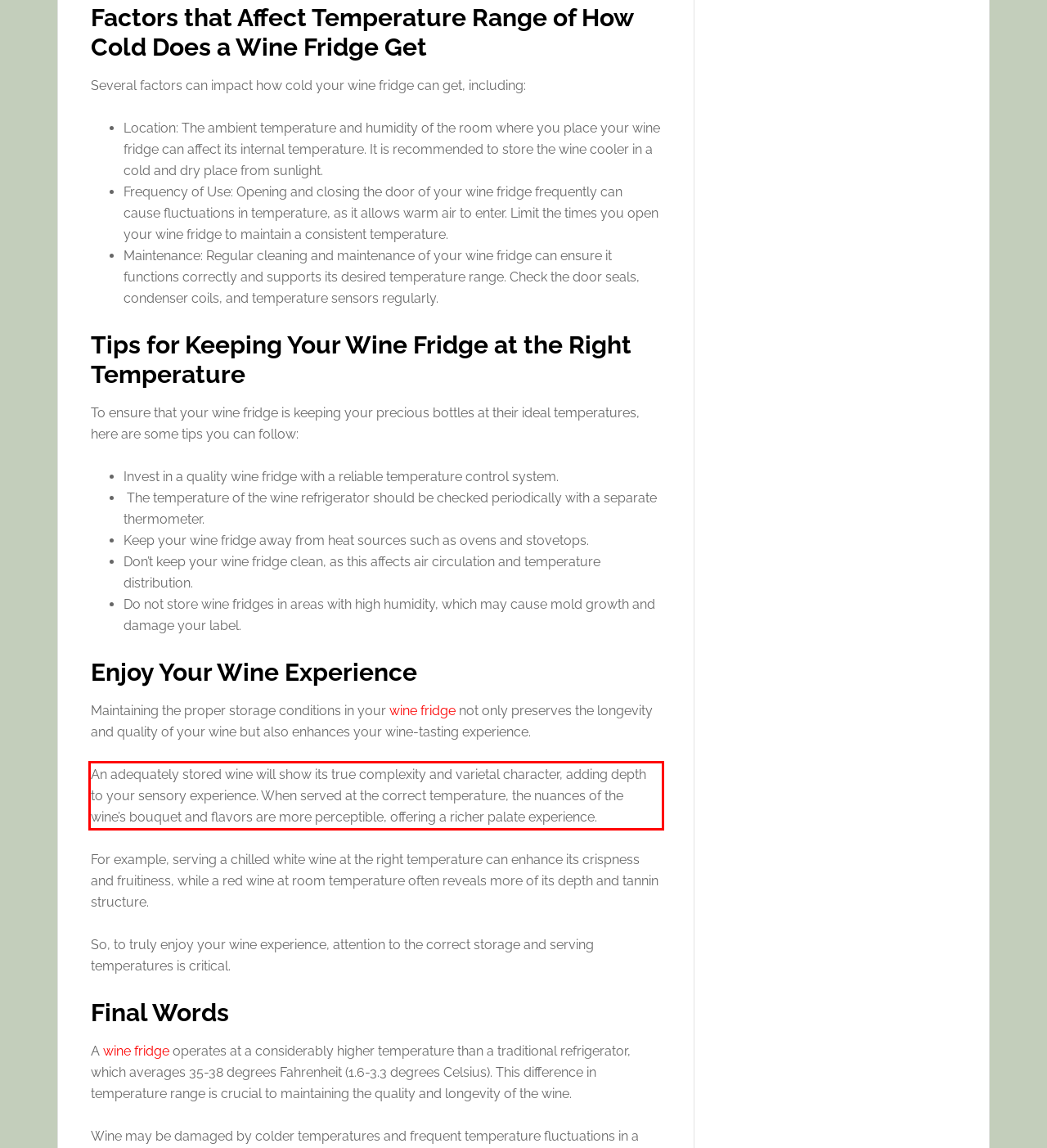You have a screenshot of a webpage where a UI element is enclosed in a red rectangle. Perform OCR to capture the text inside this red rectangle.

An adequately stored wine will show its true complexity and varietal character, adding depth to your sensory experience. When served at the correct temperature, the nuances of the wine’s bouquet and flavors are more perceptible, offering a richer palate experience.